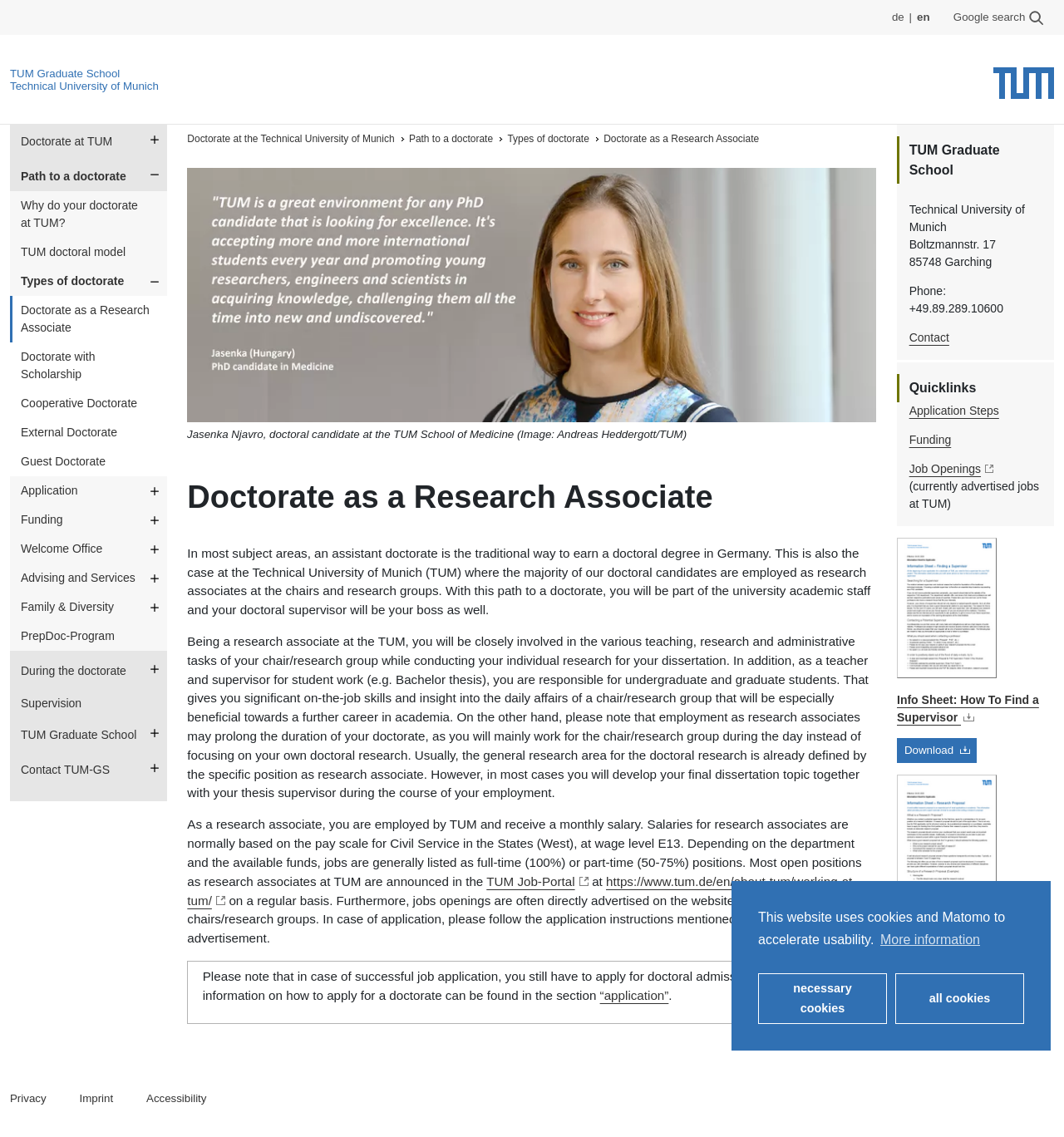By analyzing the image, answer the following question with a detailed response: What is the job title of a doctoral candidate at TUM?

According to the webpage, a doctoral candidate at TUM is employed as a Research Associate at the chairs and research groups, and is involved in various teaching, research, and administrative tasks.